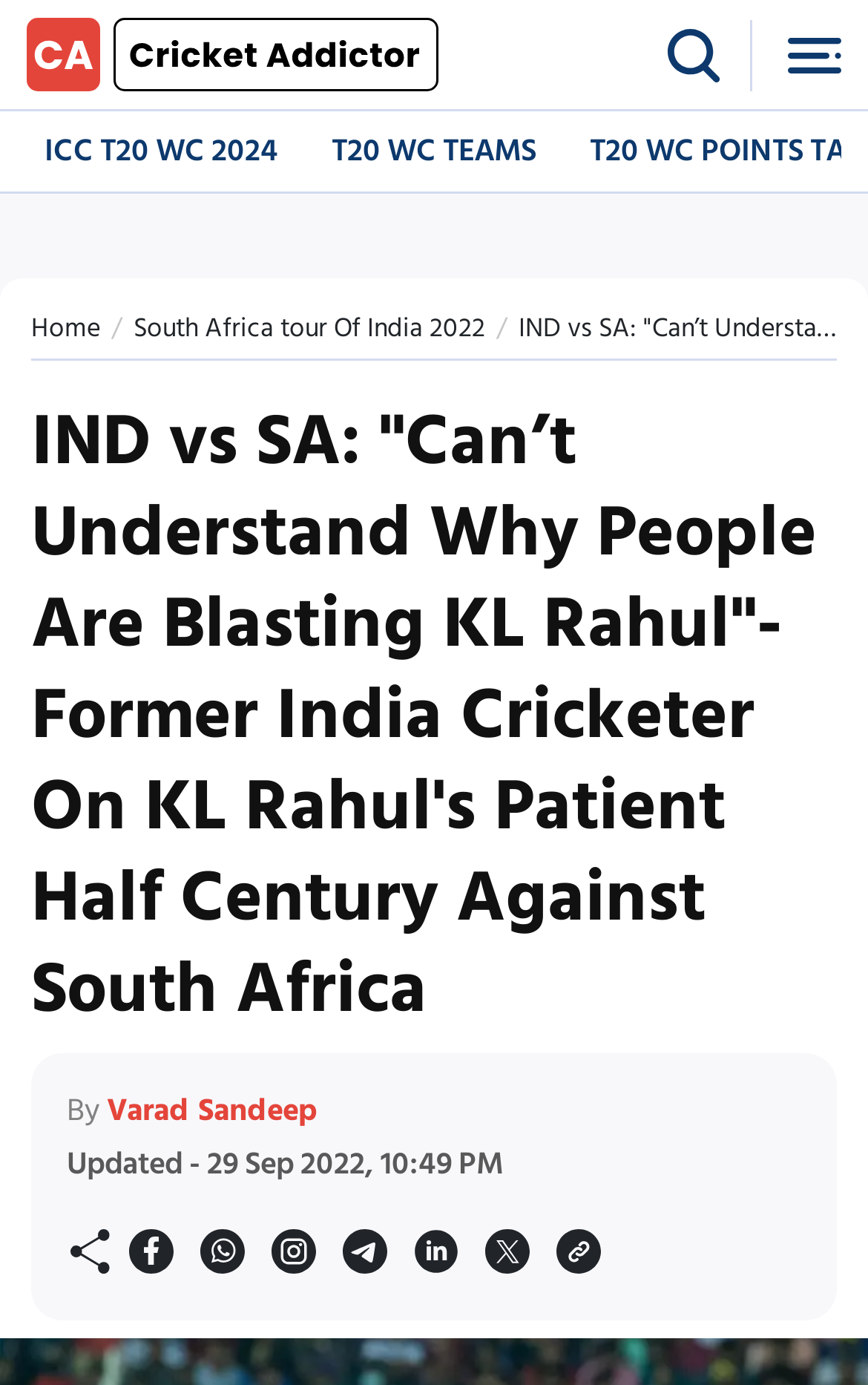Using the given element description, provide the bounding box coordinates (top-left x, top-left y, bottom-right x, bottom-right y) for the corresponding UI element in the screenshot: ICC T20 WC 2024

[0.031, 0.093, 0.341, 0.125]